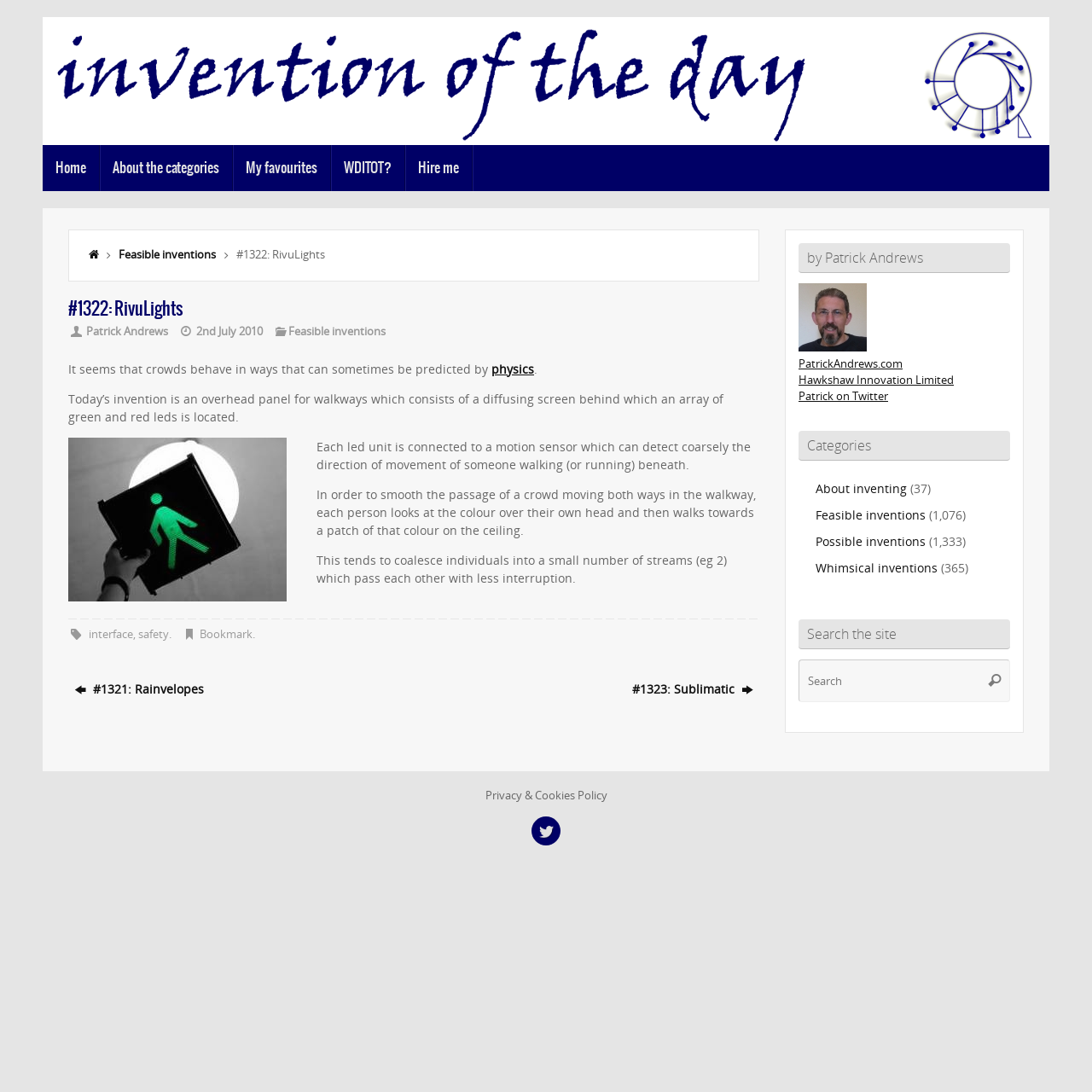Can you specify the bounding box coordinates for the region that should be clicked to fulfill this instruction: "View the 'Feasible inventions' category".

[0.109, 0.227, 0.198, 0.24]